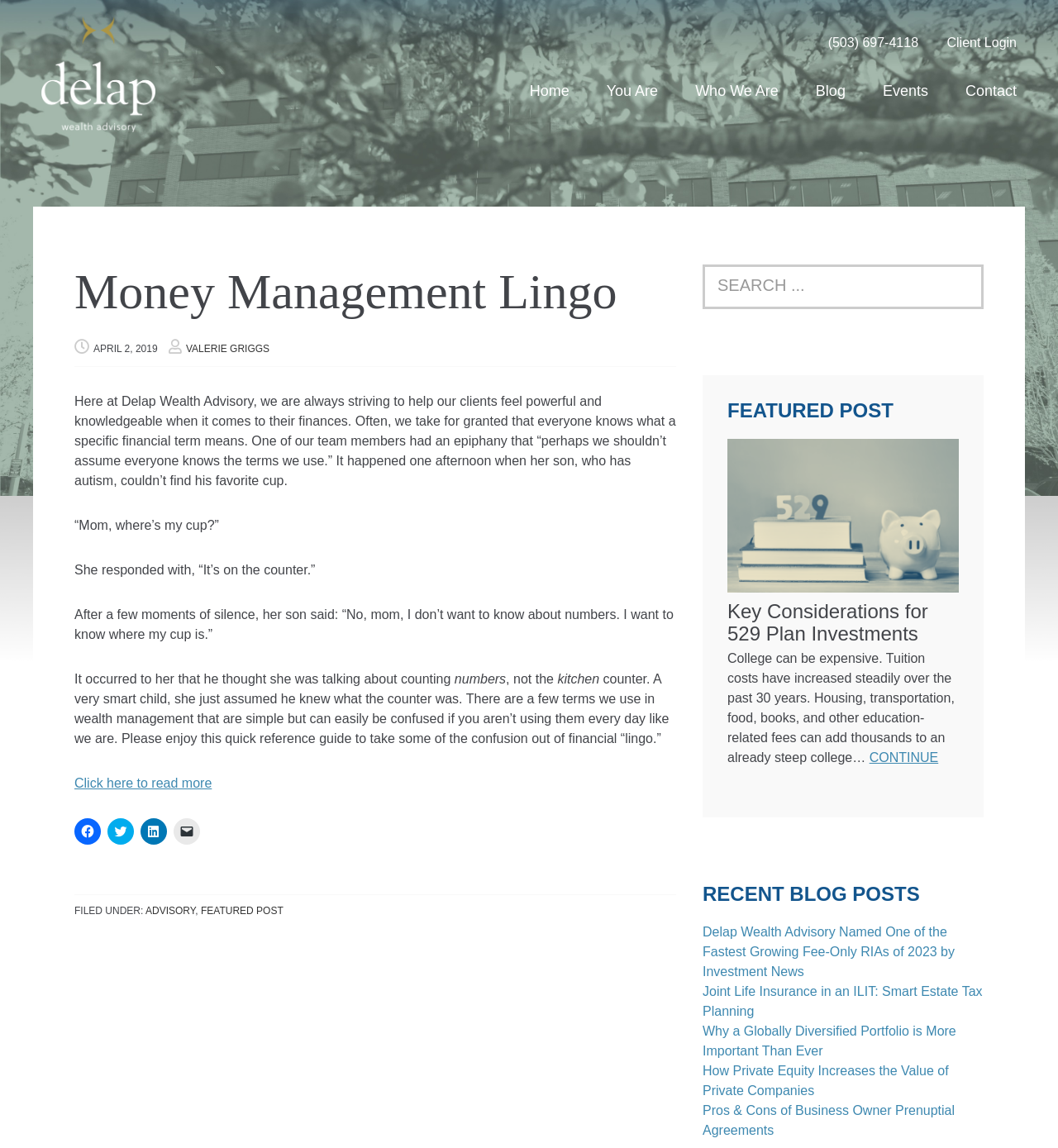Find the bounding box coordinates of the area that needs to be clicked in order to achieve the following instruction: "Read more about 'Money Management Lingo'". The coordinates should be specified as four float numbers between 0 and 1, i.e., [left, top, right, bottom].

[0.07, 0.676, 0.2, 0.688]